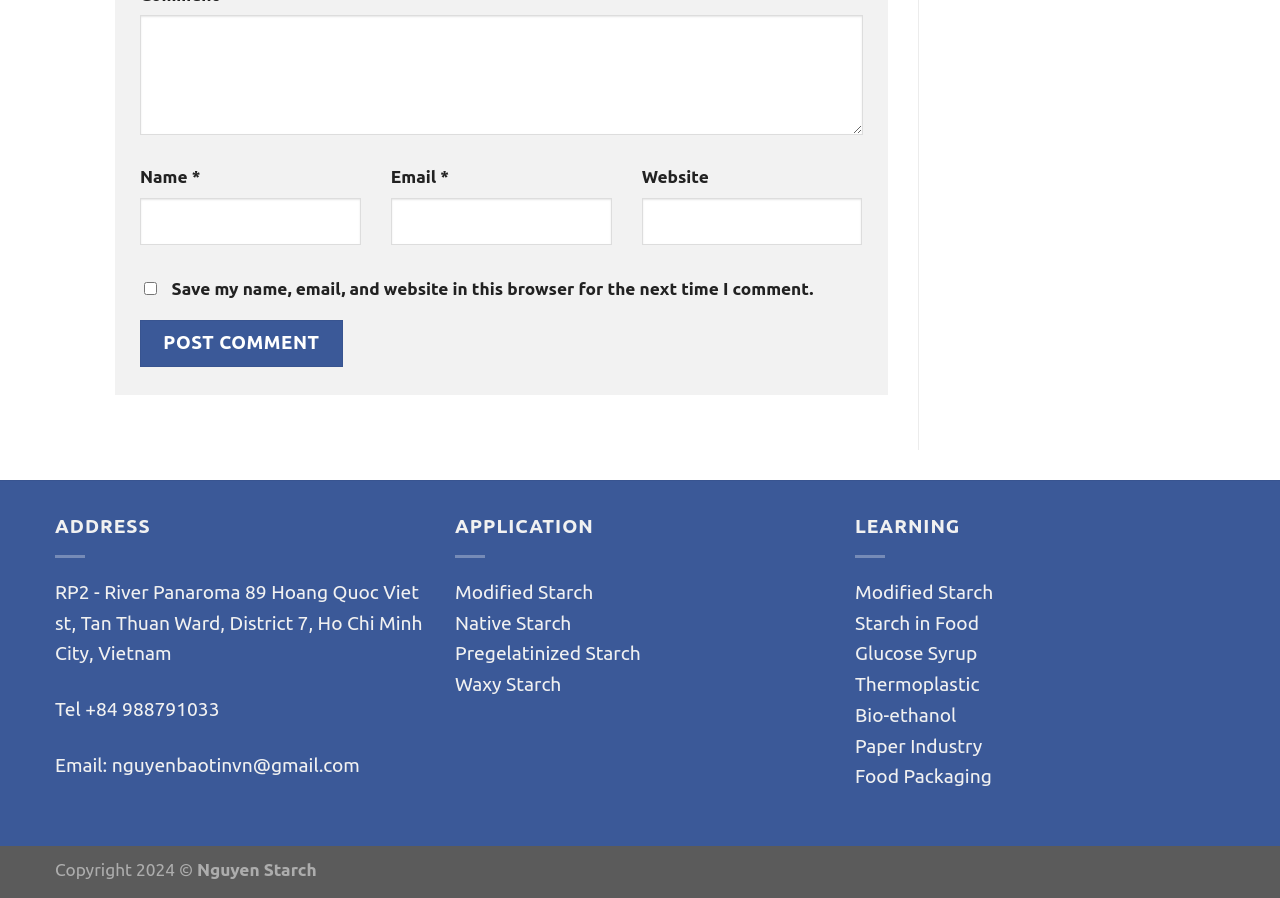Answer with a single word or phrase: 
What is the email address provided?

nguyenbaotinvn@gmail.com